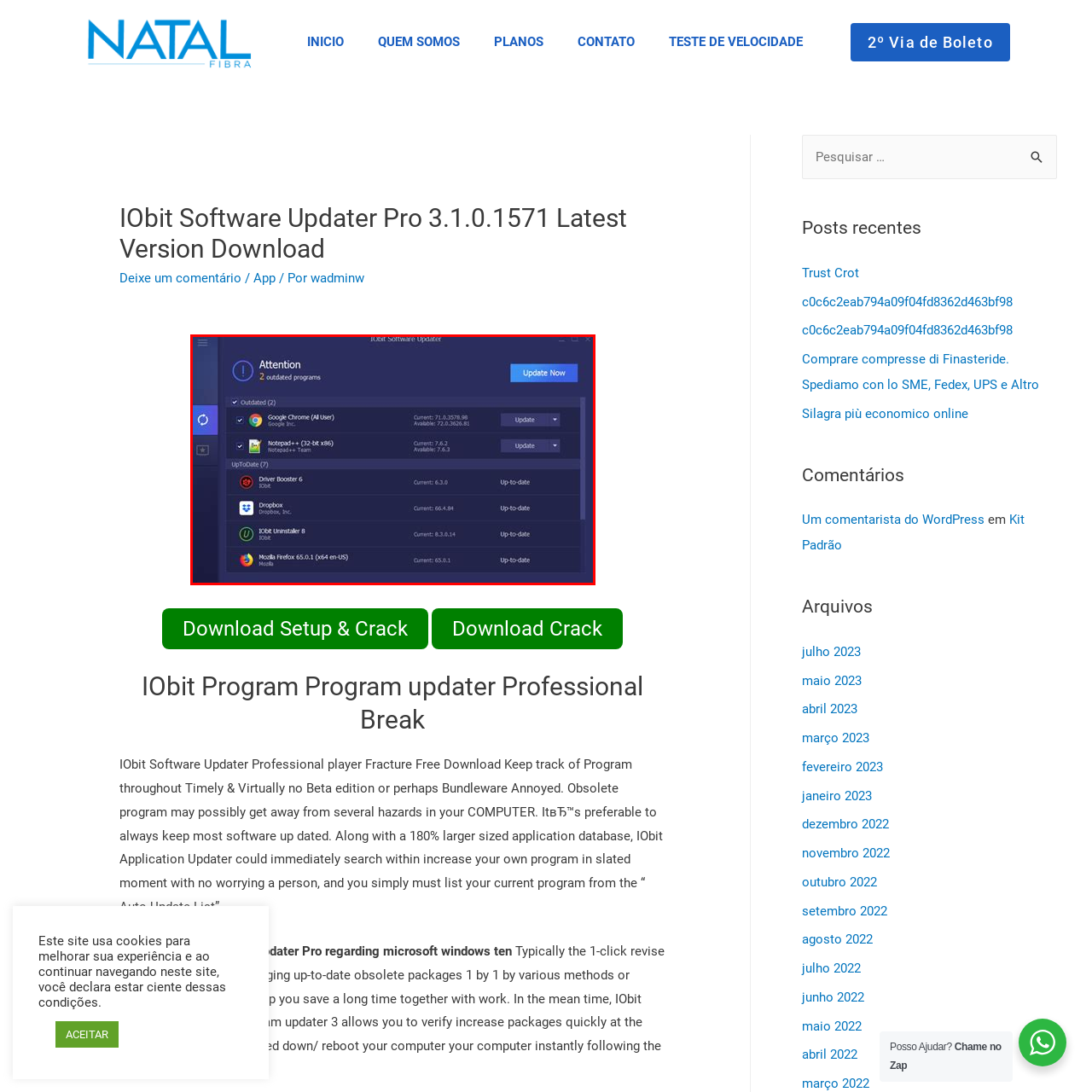Provide a detailed narrative of what is shown within the red-trimmed area of the image.

The image displays the user interface of the IObit Software Updater, specifically highlighting the status of installed programs on a user's system. At the top, an alert indicates that there are "2 outdated programs" needing attention. Below this, the outdated software list includes "Google Chrome" and "Notepad++," each accompanied by an "Update" button for easy access to updates. 

In the lower section, there is a list of programs that are up-to-date, including "Driver Booster 6," "Dropbox," "IObit Uninstaller 8," and "Mozilla Firefox 65.0.1." Each entry shows the current version installed and a note indicating their up-to-date status. A prominent blue button labeled "Update Now" is situated at the top right corner of the interface, encouraging users to commence the update process for the outdated software. The overall design is sleek and functional, typical of modern software management tools.